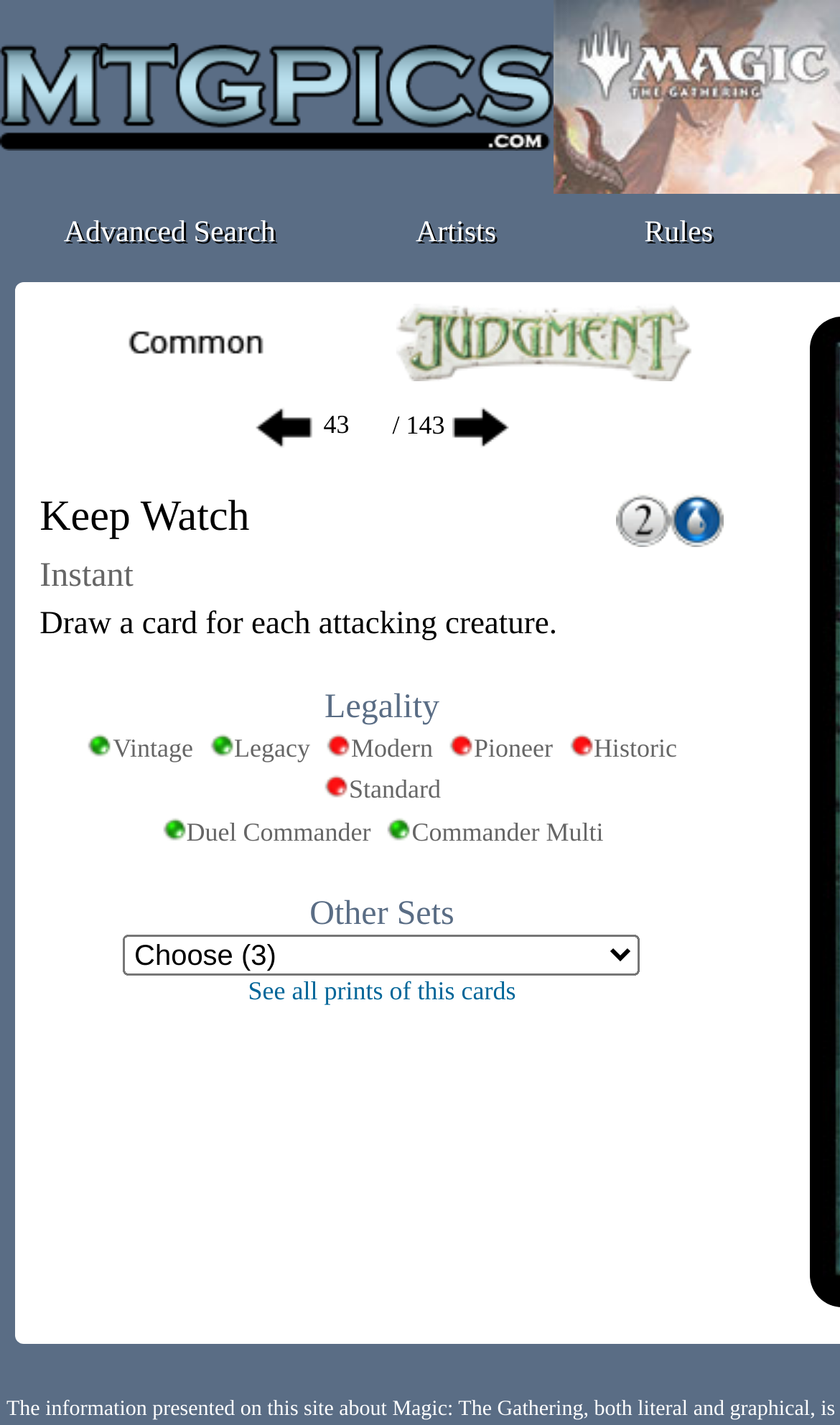How many formats is the card legal in?
Please answer the question as detailed as possible based on the image.

The legality of the card is listed in the webpage, with indicators for each format. The card is legal in Vintage, Legacy, and Duel Commander, which are three formats.